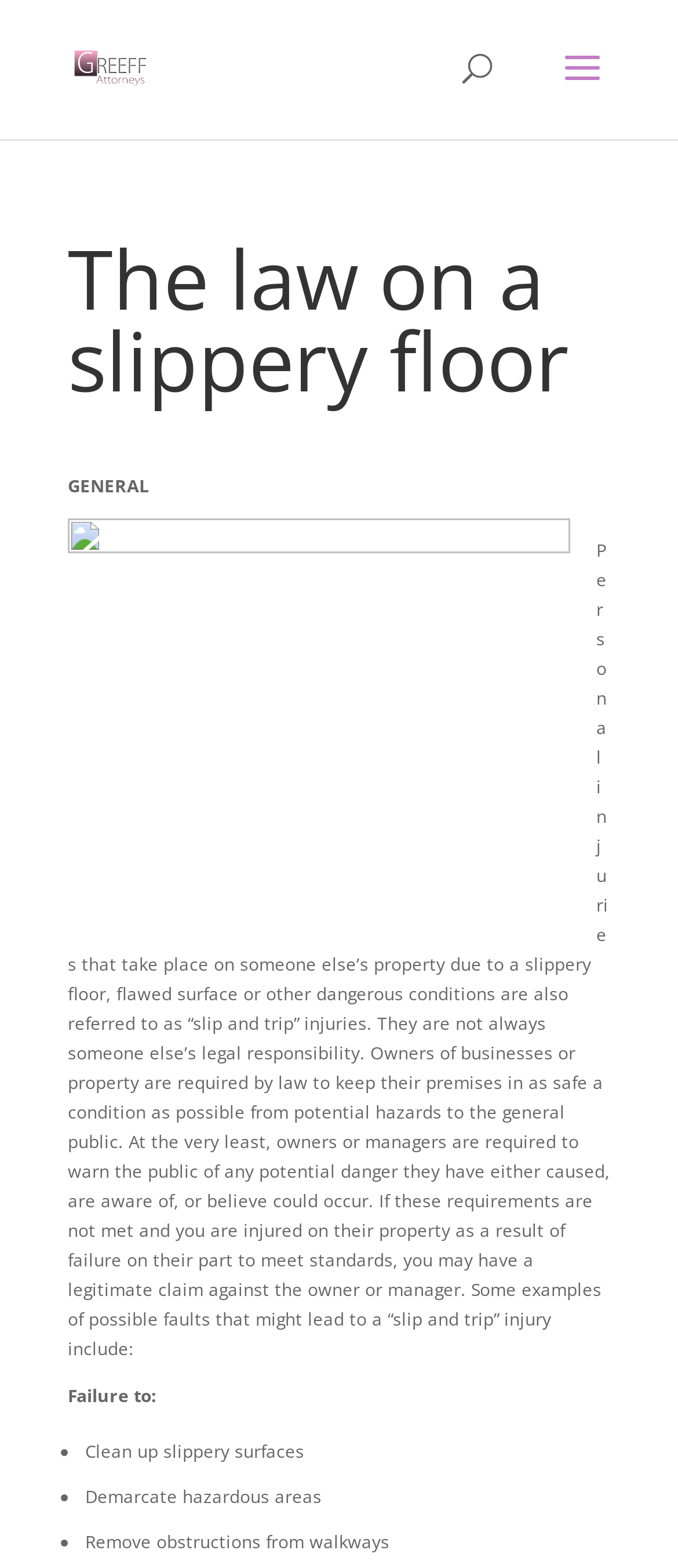Please reply to the following question with a single word or a short phrase:
What is the purpose of warning the public of potential dangers?

To prevent injuries